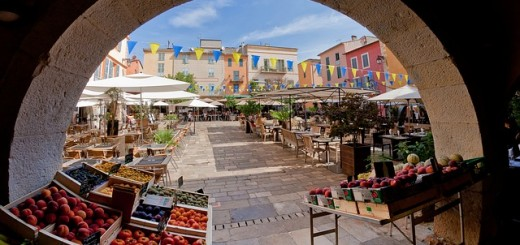What is displayed in the wooden crates?
Based on the image, provide your answer in one word or phrase.

Fresh fruits and vegetables